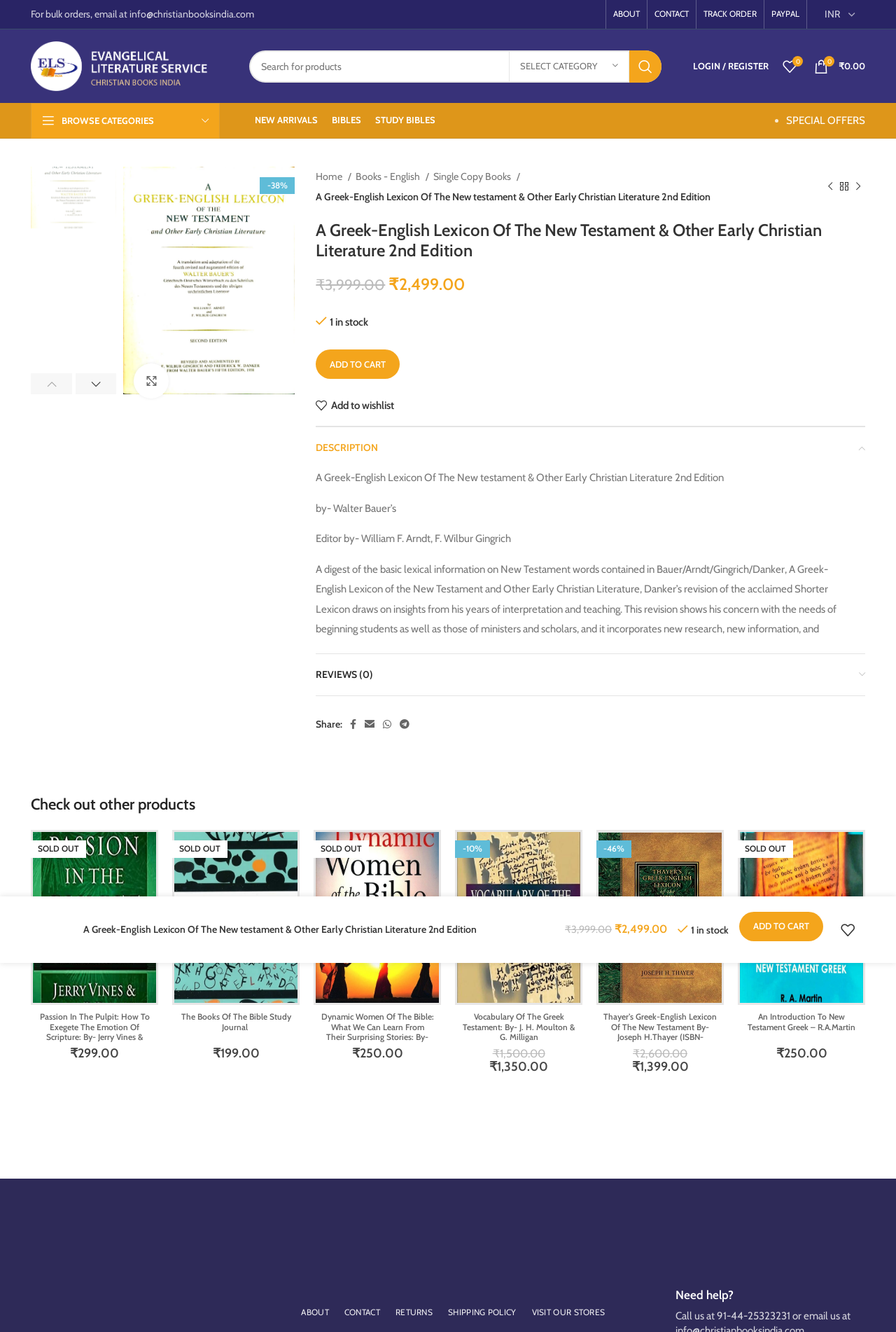Specify the bounding box coordinates of the area that needs to be clicked to achieve the following instruction: "Search for a book".

[0.278, 0.038, 0.738, 0.062]